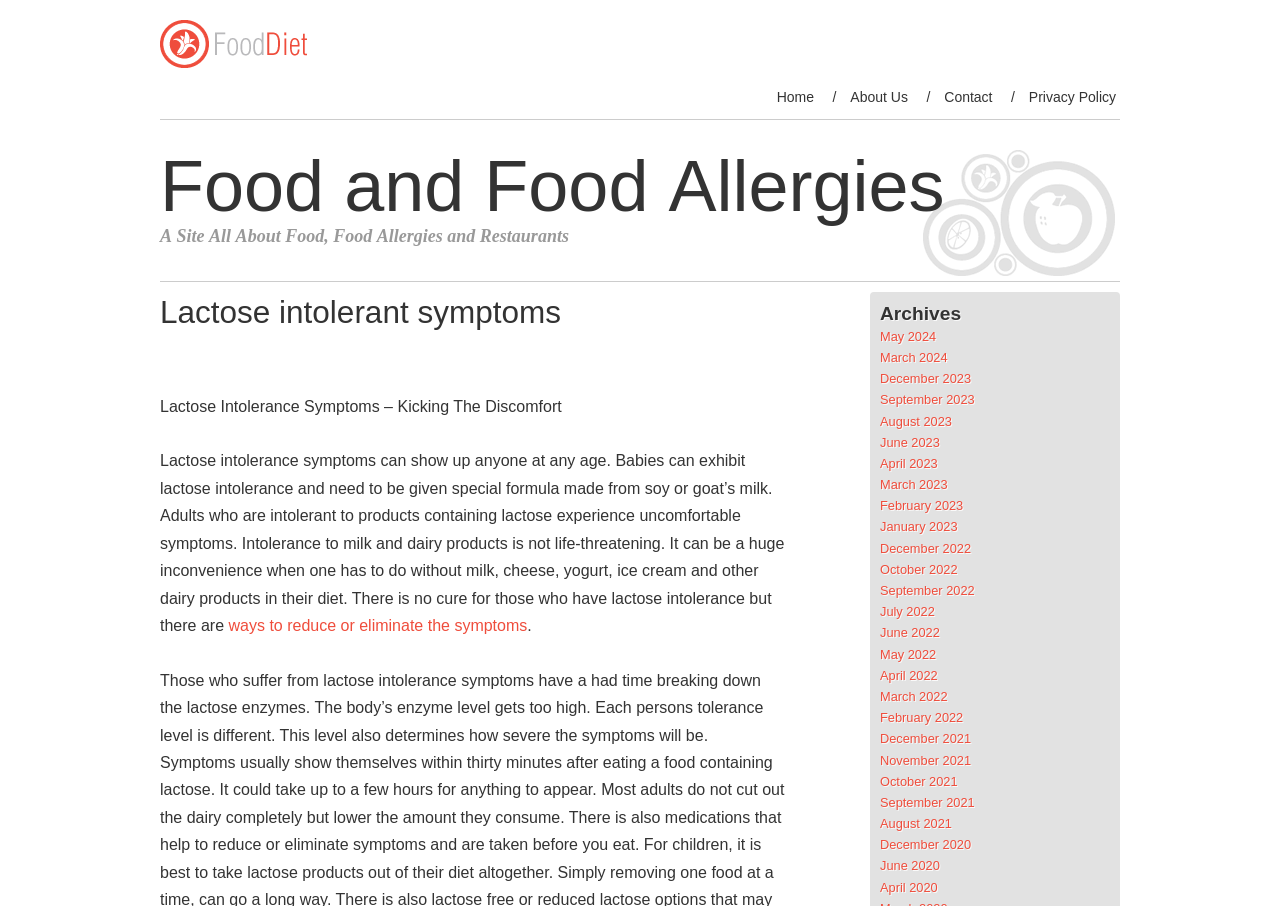Give a concise answer of one word or phrase to the question: 
What is the first sentence of the main text?

Lactose intolerance symptoms can show up anyone at any age.